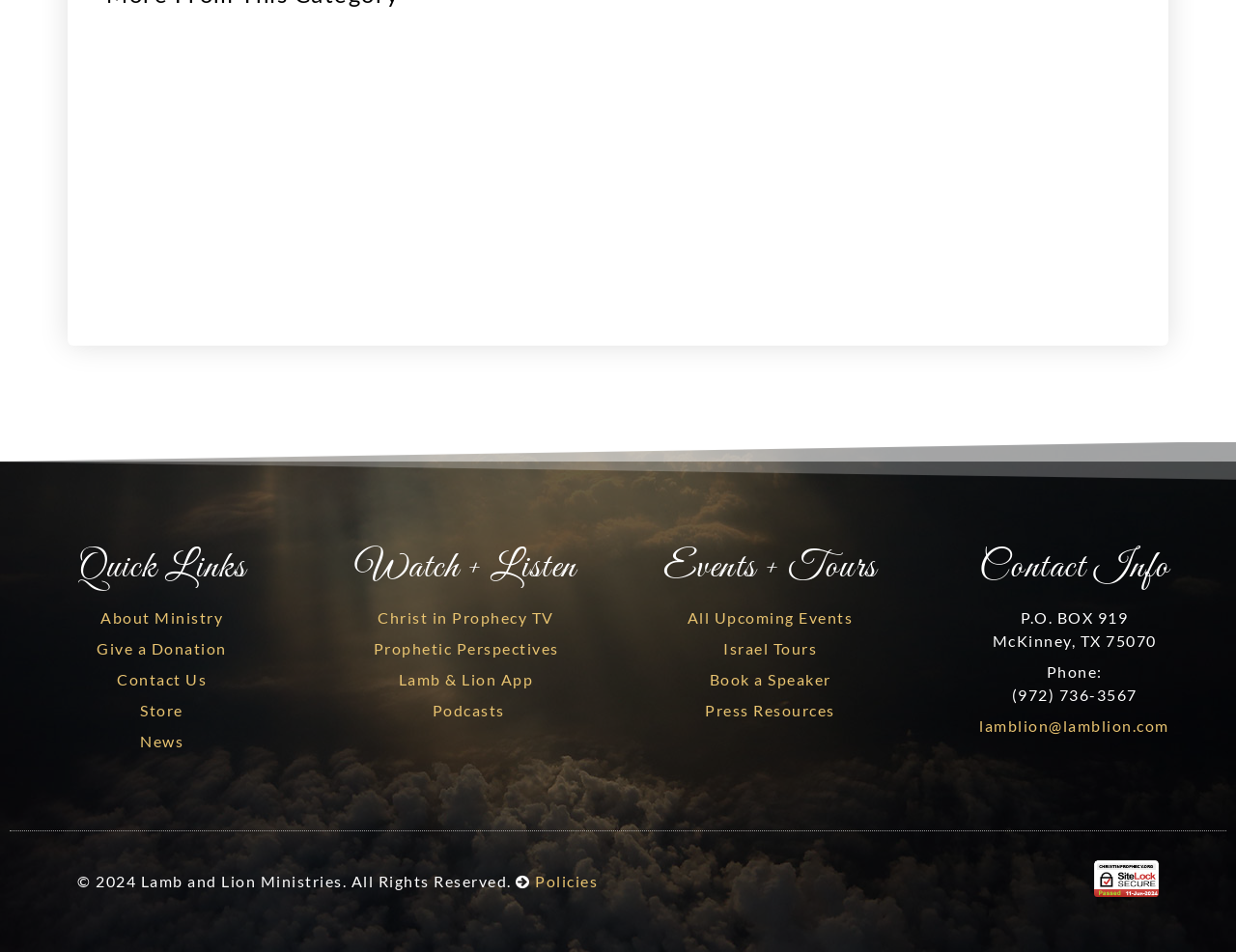With reference to the image, please provide a detailed answer to the following question: What is the email address?

The email address is 'lamblion@lamblion.com' because it is listed under the 'Contact Info' section, which is located at the bottom-center of the webpage with a bounding box coordinate of [0.746, 0.576, 0.992, 0.616].